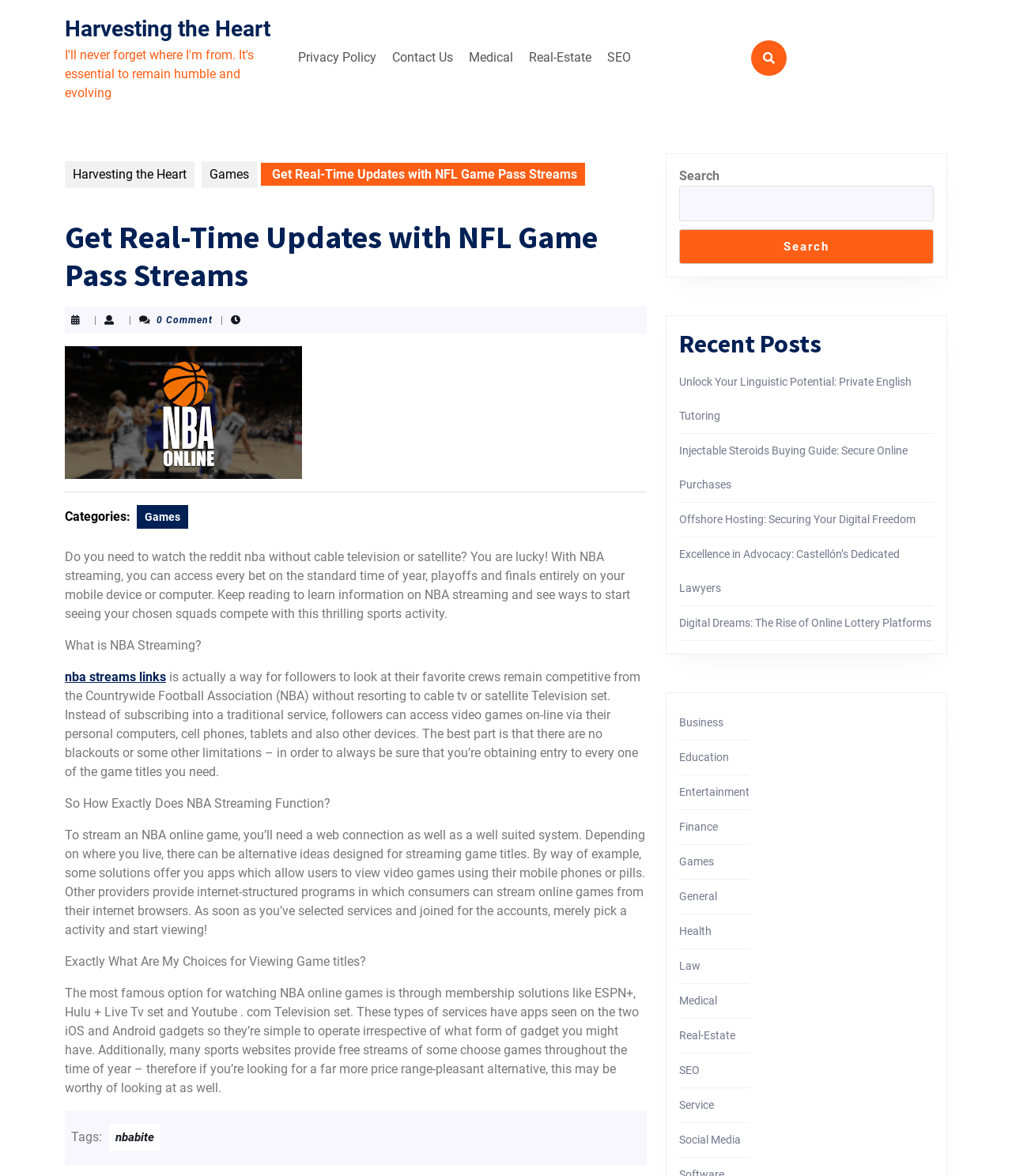What is the category of the post 'Unlock Your Linguistic Potential: Private English Tutoring'?
Using the picture, provide a one-word or short phrase answer.

Education